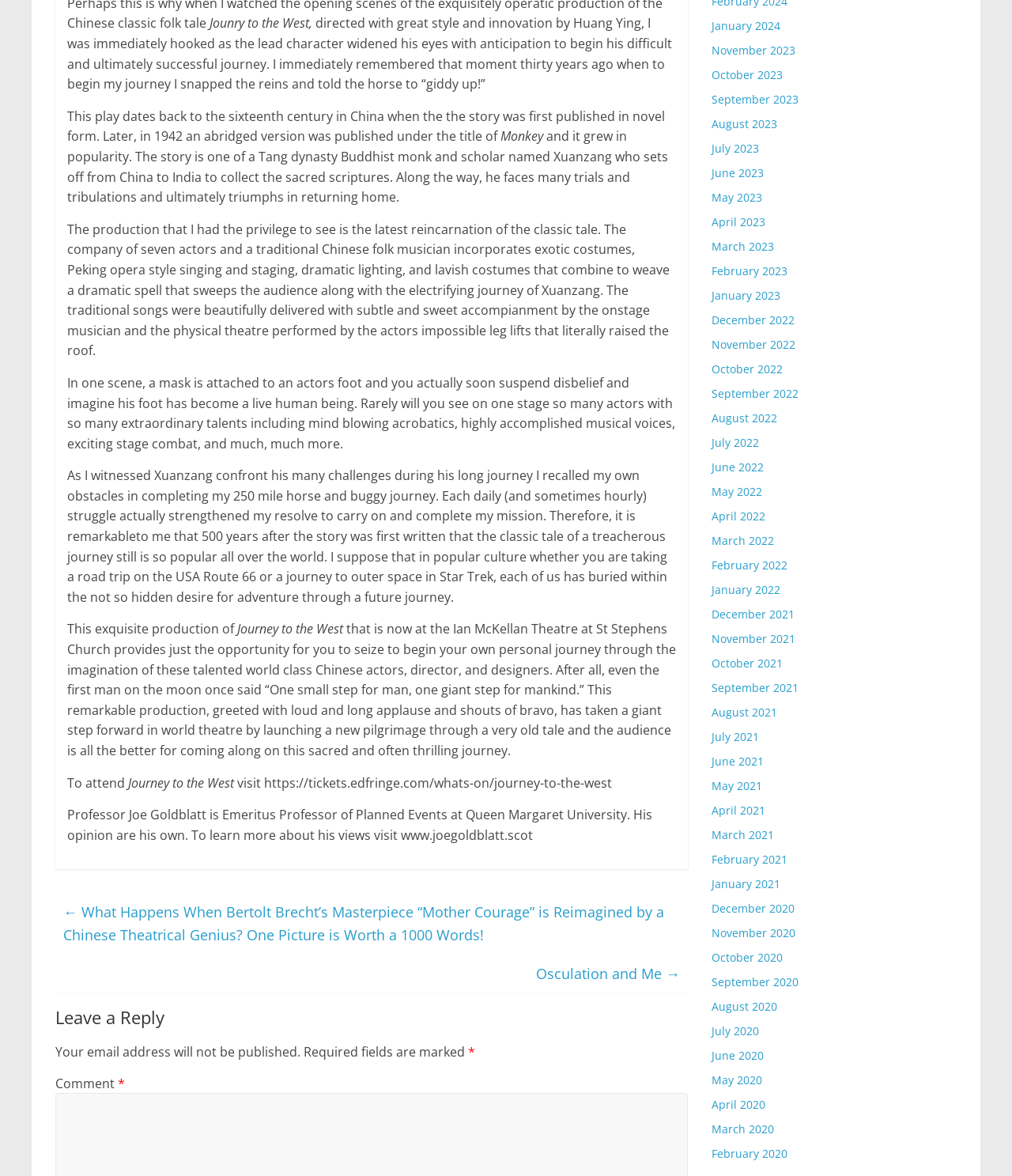Answer the question in a single word or phrase:
How can one purchase tickets for the play?

visit https://tickets.edfringe.com/whats-on/journey-to-the-west